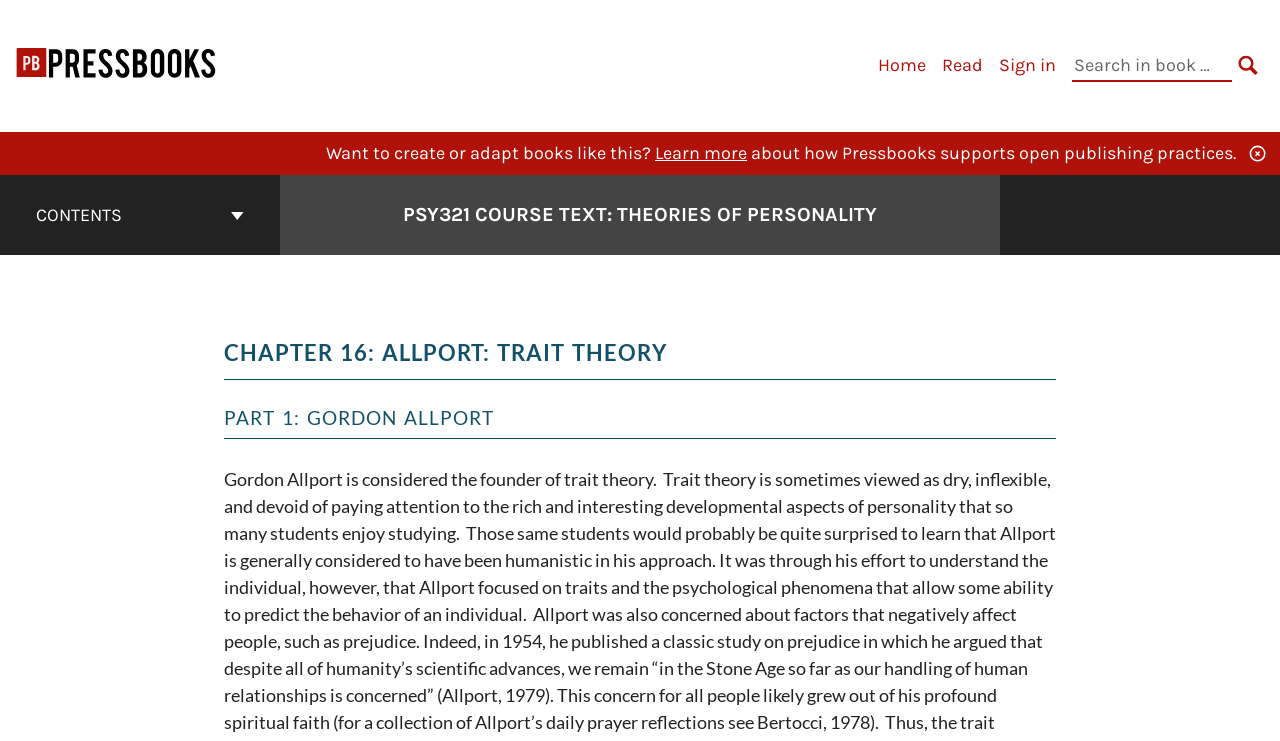Find and provide the bounding box coordinates for the UI element described with: "Contents".

[0.003, 0.236, 0.216, 0.344]